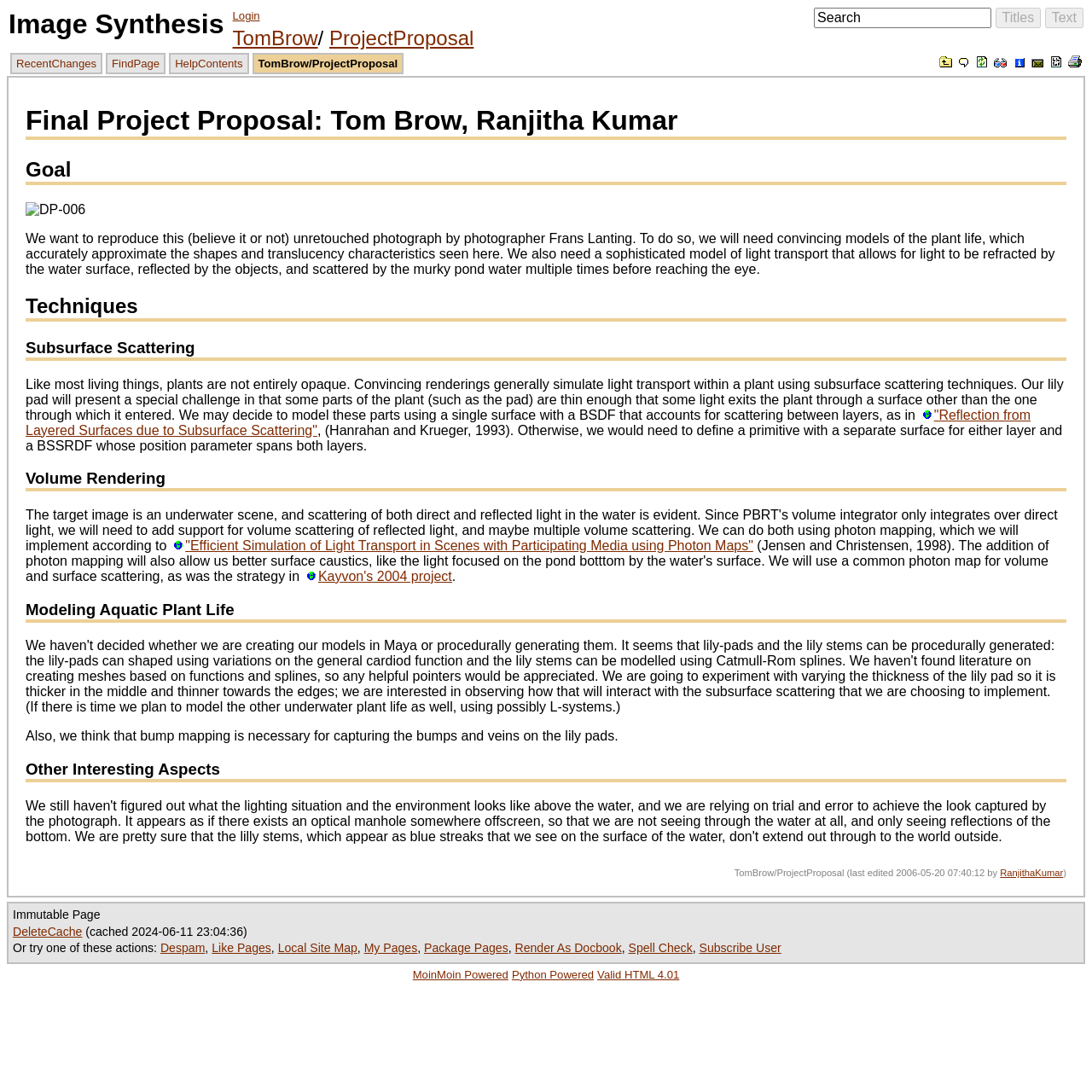Find and specify the bounding box coordinates that correspond to the clickable region for the instruction: "read the article about Safe Driving in Cold and Wet Conditions".

None